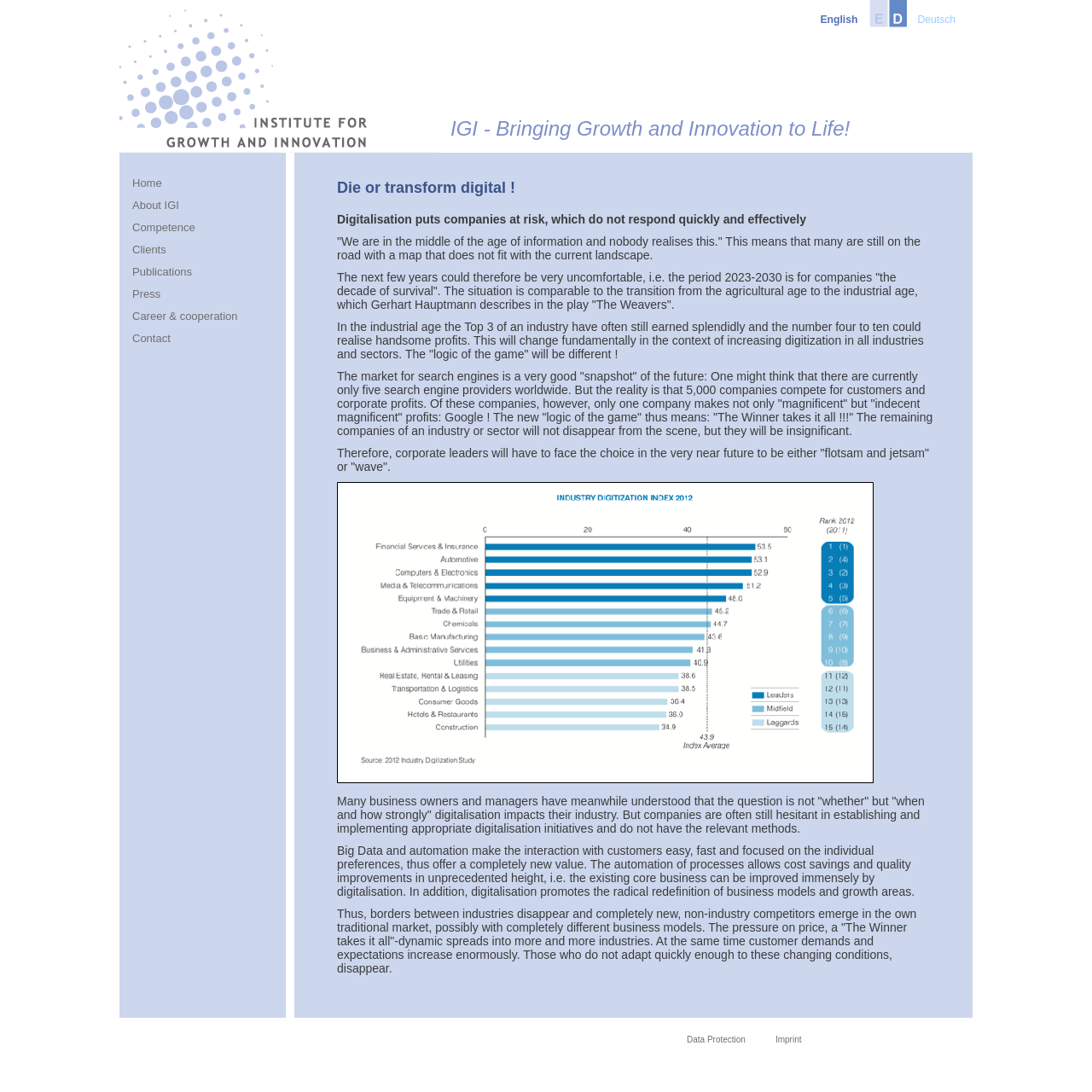Please determine the primary heading and provide its text.

IGI - Bringing Growth and Innovation to Life!